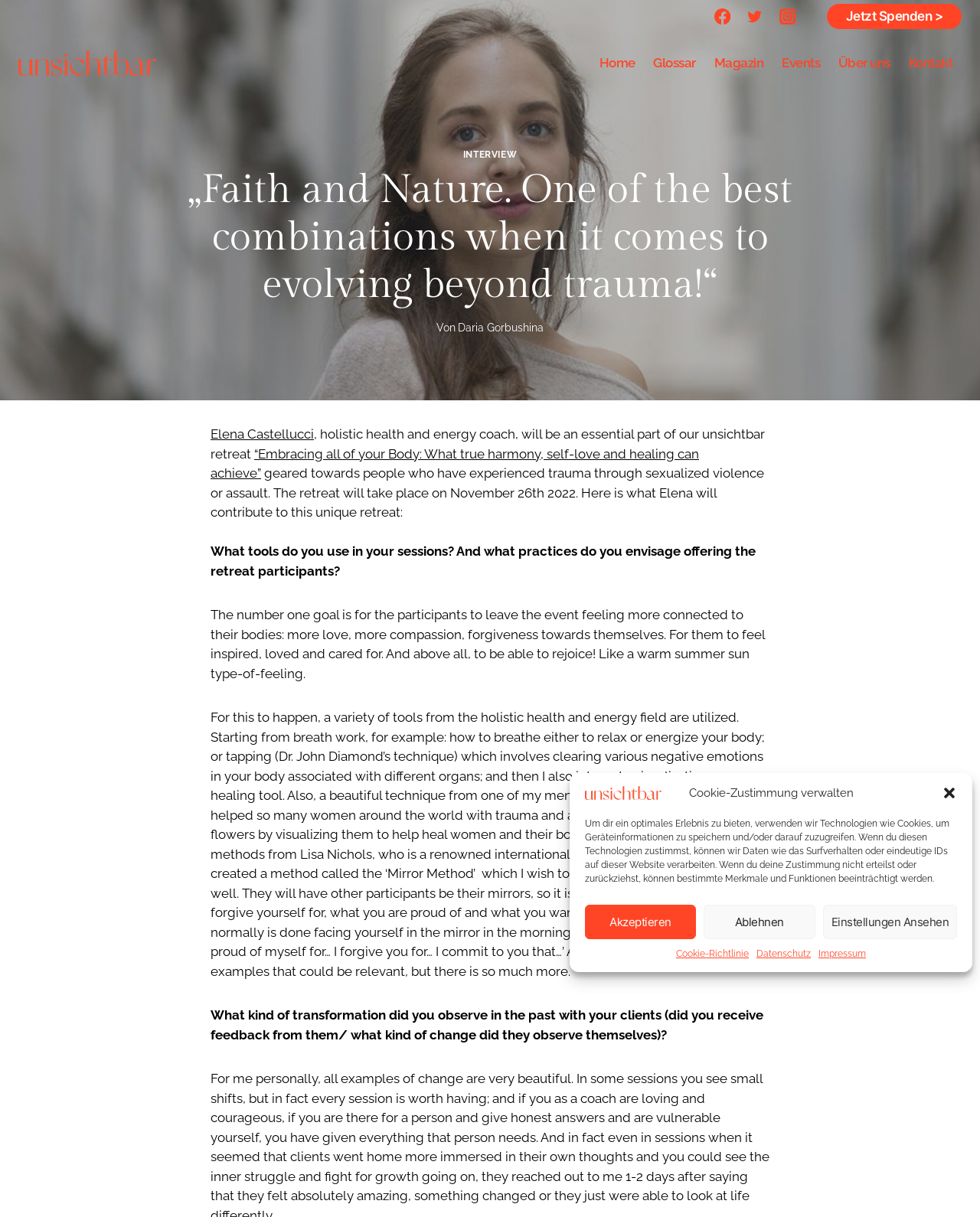What is the goal of the retreat?
We need a detailed and meticulous answer to the question.

According to the text, the number one goal of the retreat is for the participants to leave the event feeling more connected to their bodies, with more love, compassion, forgiveness towards themselves, and to be able to rejoice.